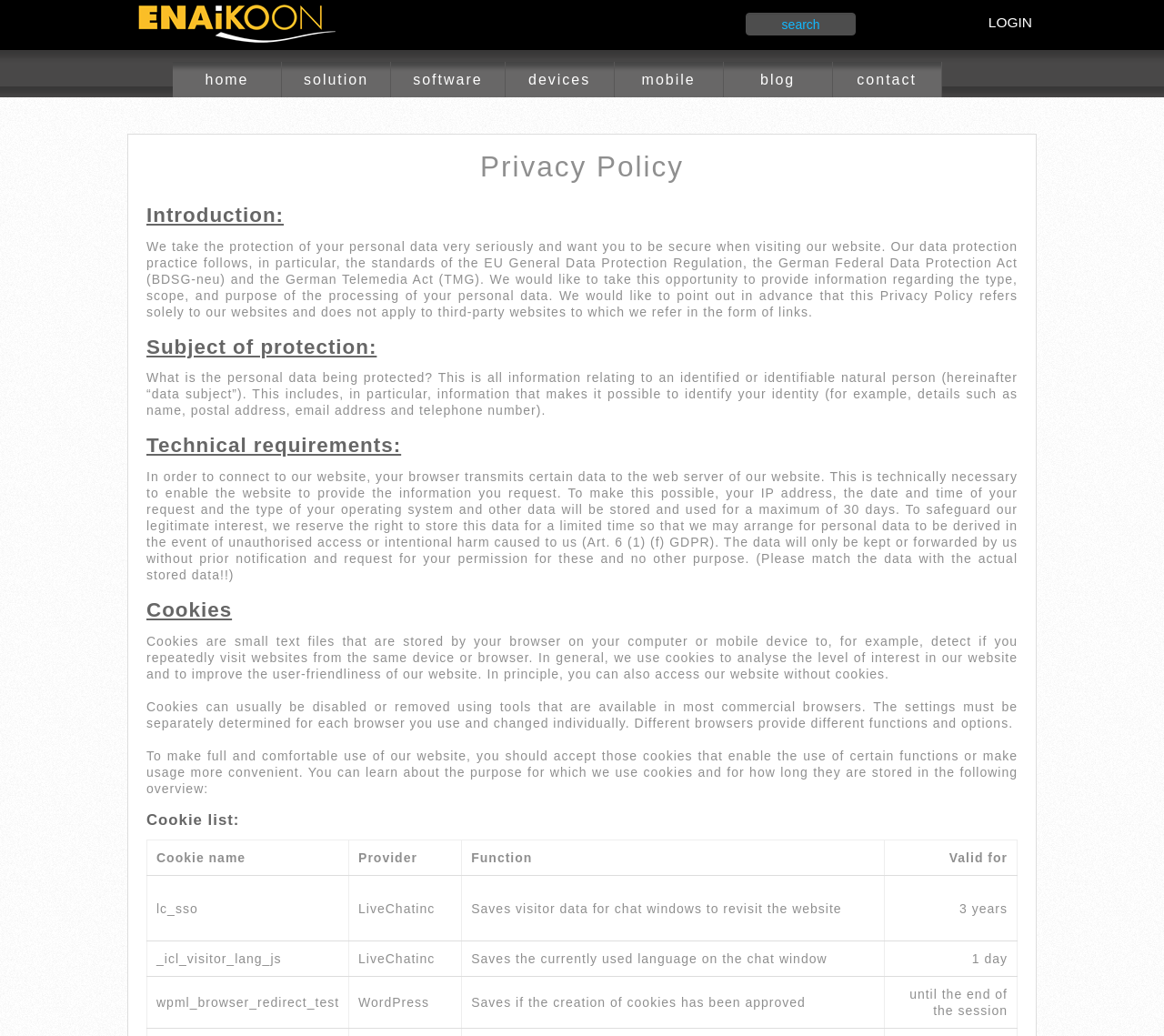Given the content of the image, can you provide a detailed answer to the question?
What is the purpose of cookies?

Cookies are small text files stored by the browser on the user's device. According to the website, cookies are used to analyze the level of interest in the website and to improve the user-friendliness of the website.